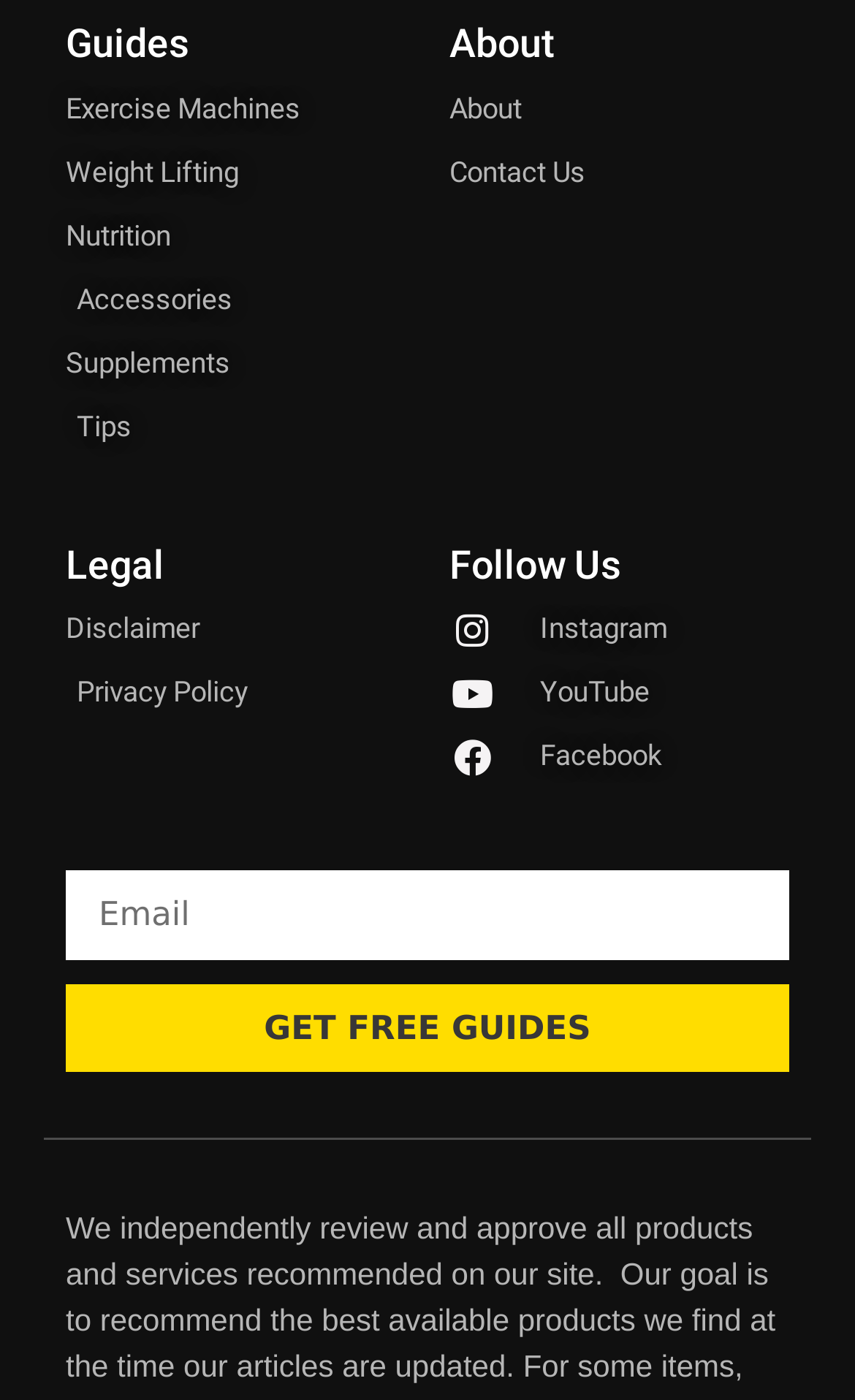Determine the bounding box coordinates of the element's region needed to click to follow the instruction: "Follow on Instagram". Provide these coordinates as four float numbers between 0 and 1, formatted as [left, top, right, bottom].

[0.526, 0.431, 0.923, 0.469]